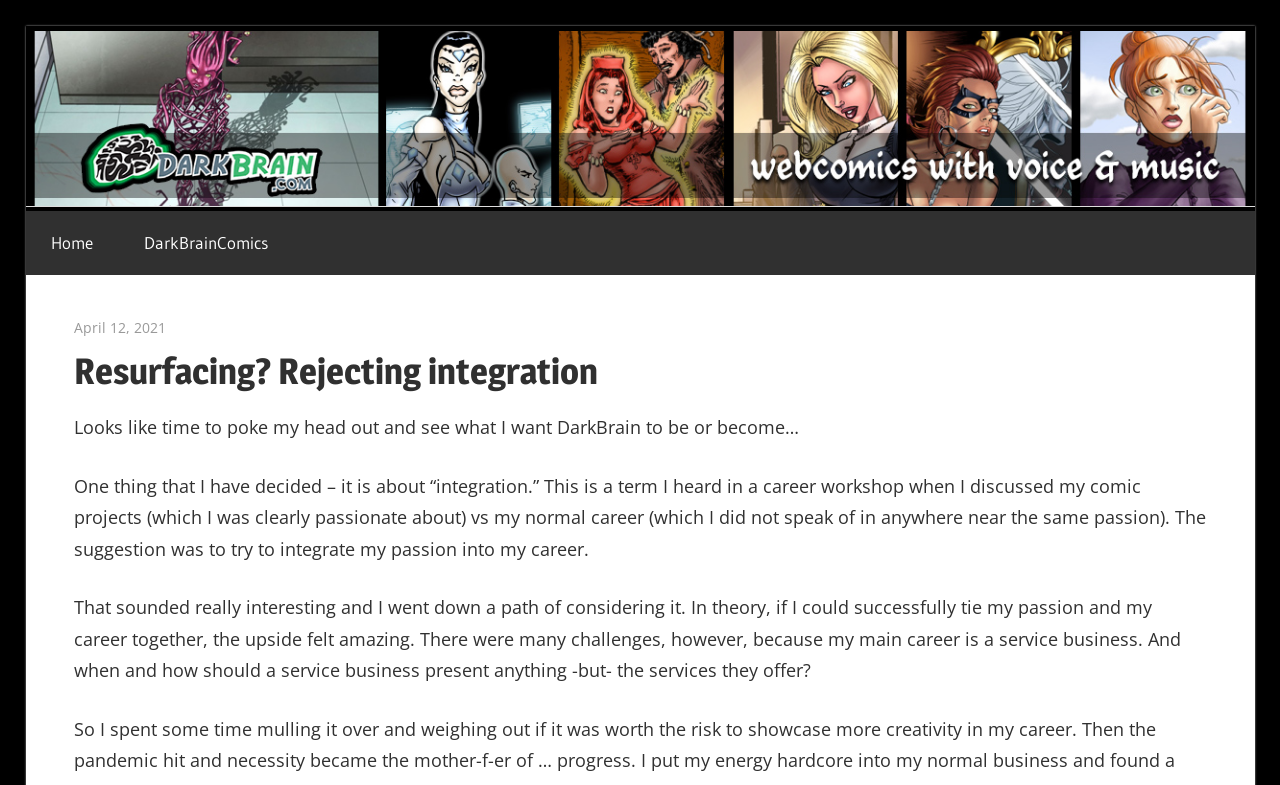Identify the bounding box of the UI element that matches this description: "parent_node: DarkBrain.com".

[0.046, 0.086, 0.261, 0.115]